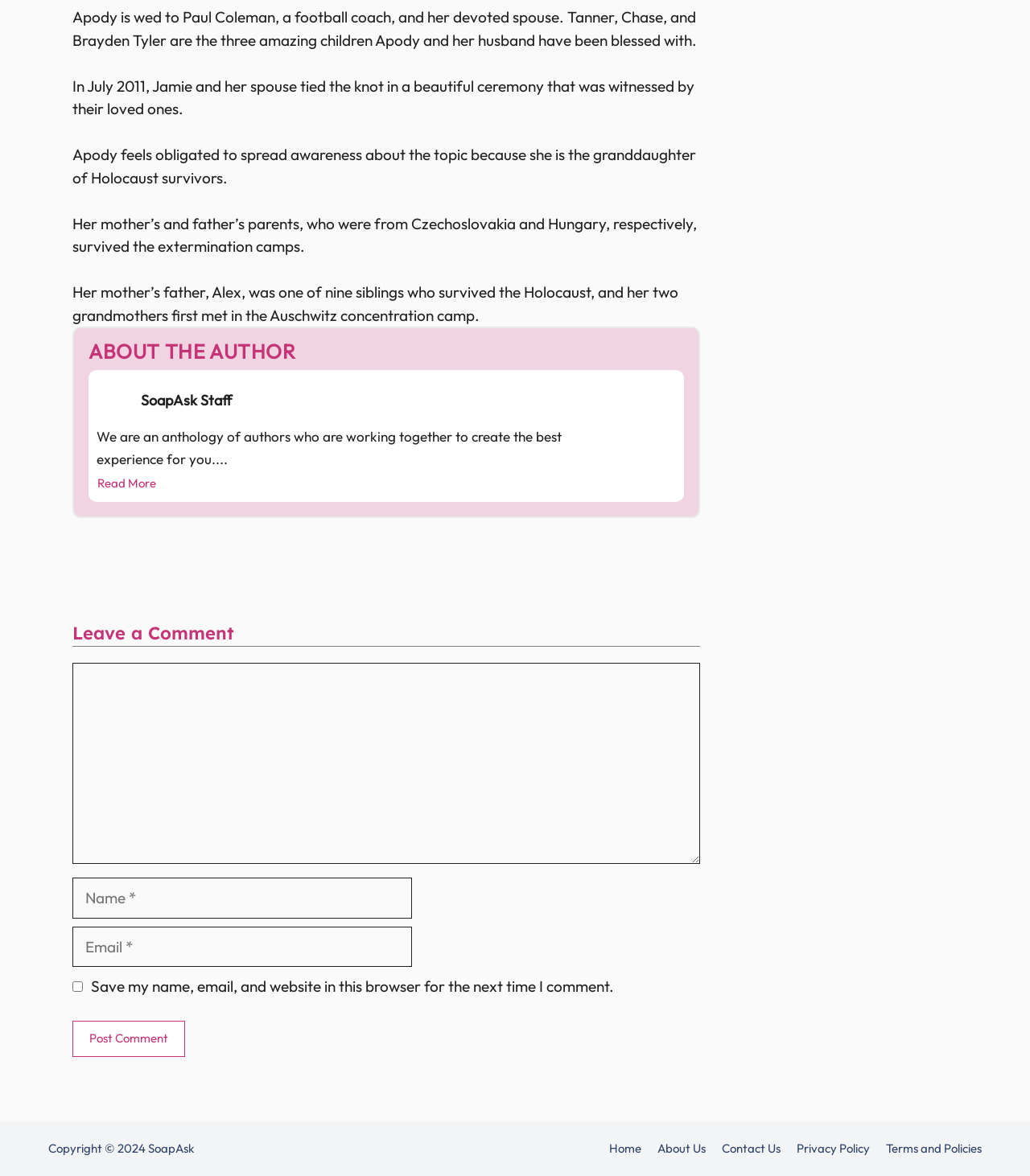Please provide a short answer using a single word or phrase for the question:
What is the purpose of the 'Read More' button?

To read more about Jamie Apody